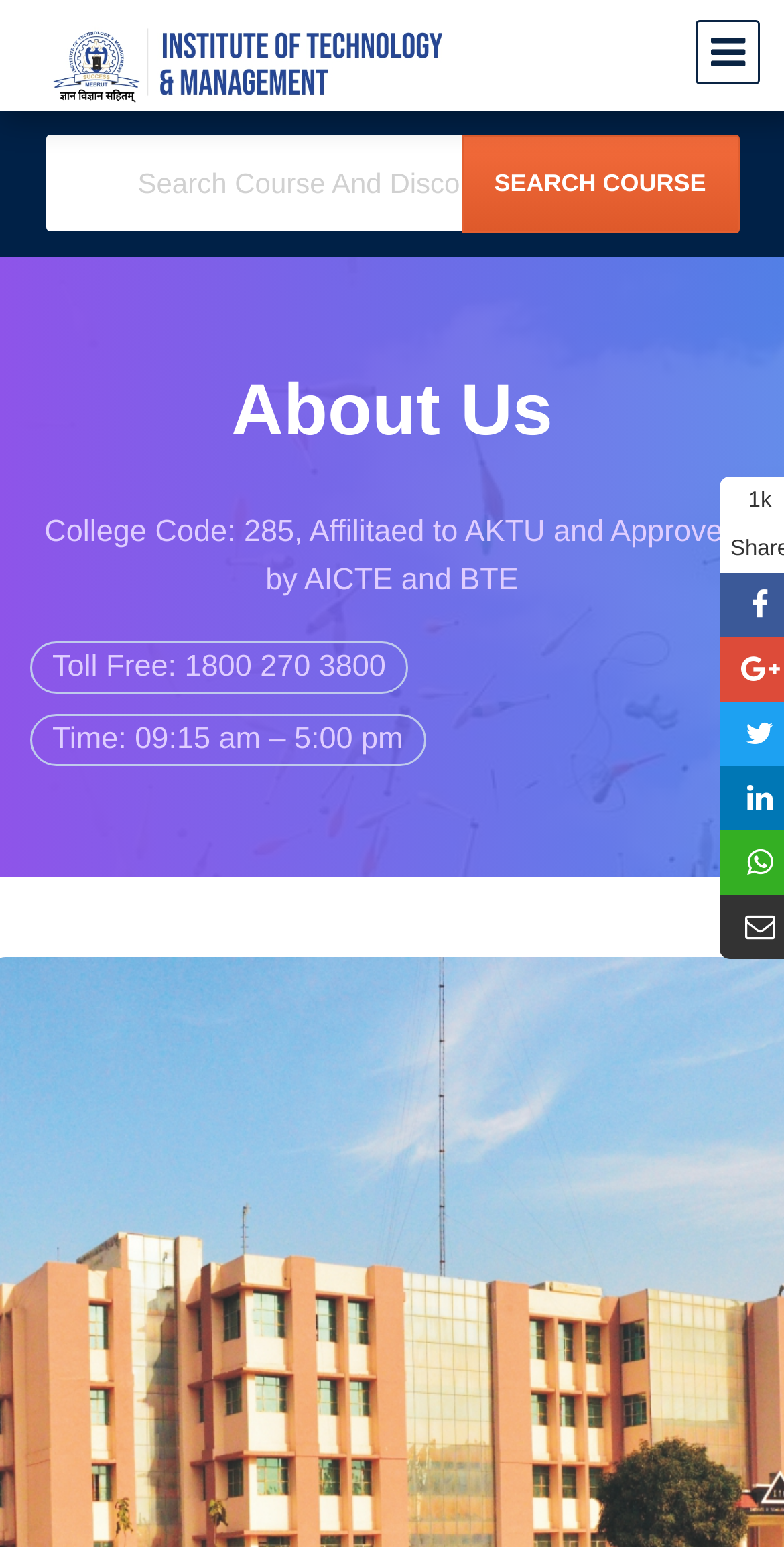Create a detailed description of the webpage's content and layout.

The webpage is the homepage of ITM, a reputed engineering college in Delhi NCR, Meerut. At the top left, there is a link with no text, followed by a link with a Facebook icon on the top right. Below these links, there is a search bar with a placeholder text "Search course and discount courses" and a "Search Course" button to its right. The button has the text "SEARCH COURSE" in it.

Below the search bar, there is a heading "About Us" that spans almost the entire width of the page. Under this heading, there are three lines of text. The first line displays the college code and its affiliations, including AKTU and AICTE. The second line shows the toll-free number, and the third line displays the college's operating hours.